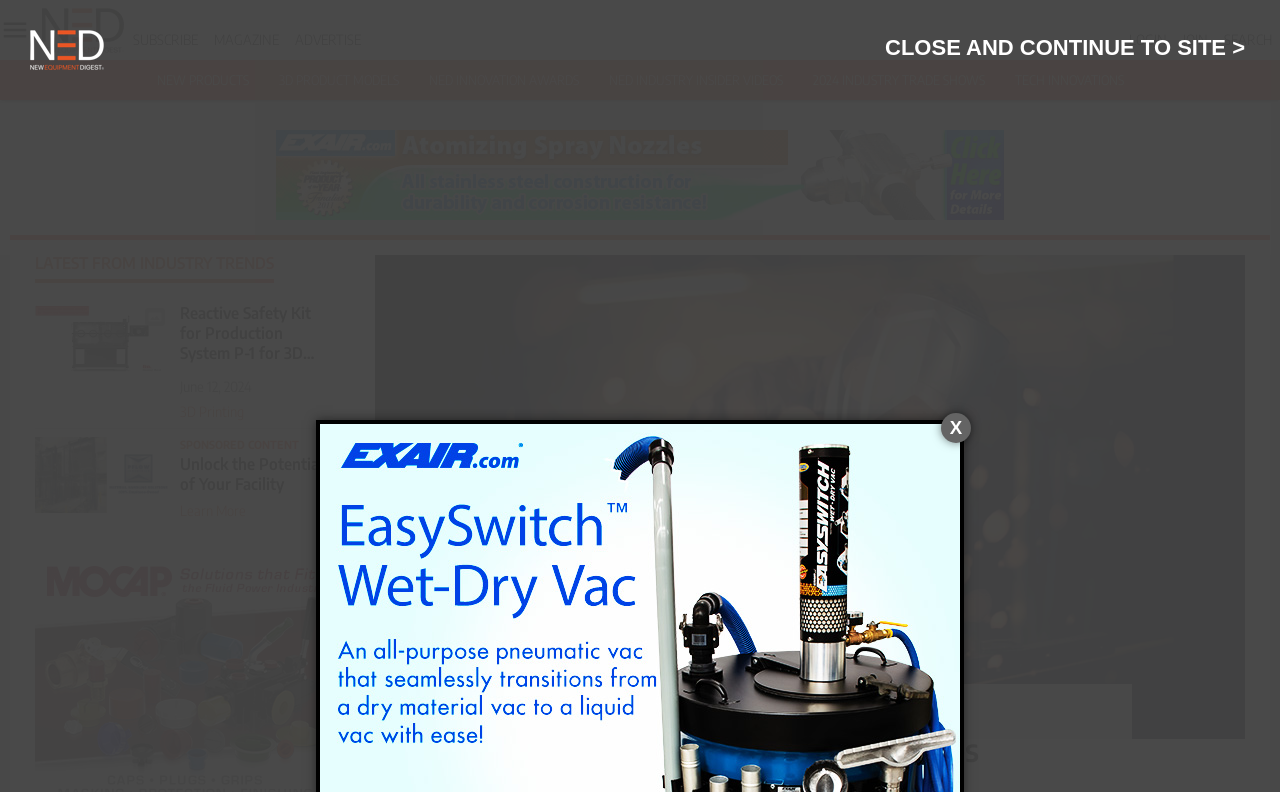Please provide the bounding box coordinates for the UI element as described: "Join". The coordinates must be four floats between 0 and 1, represented as [left, top, right, bottom].

[0.924, 0.039, 0.944, 0.061]